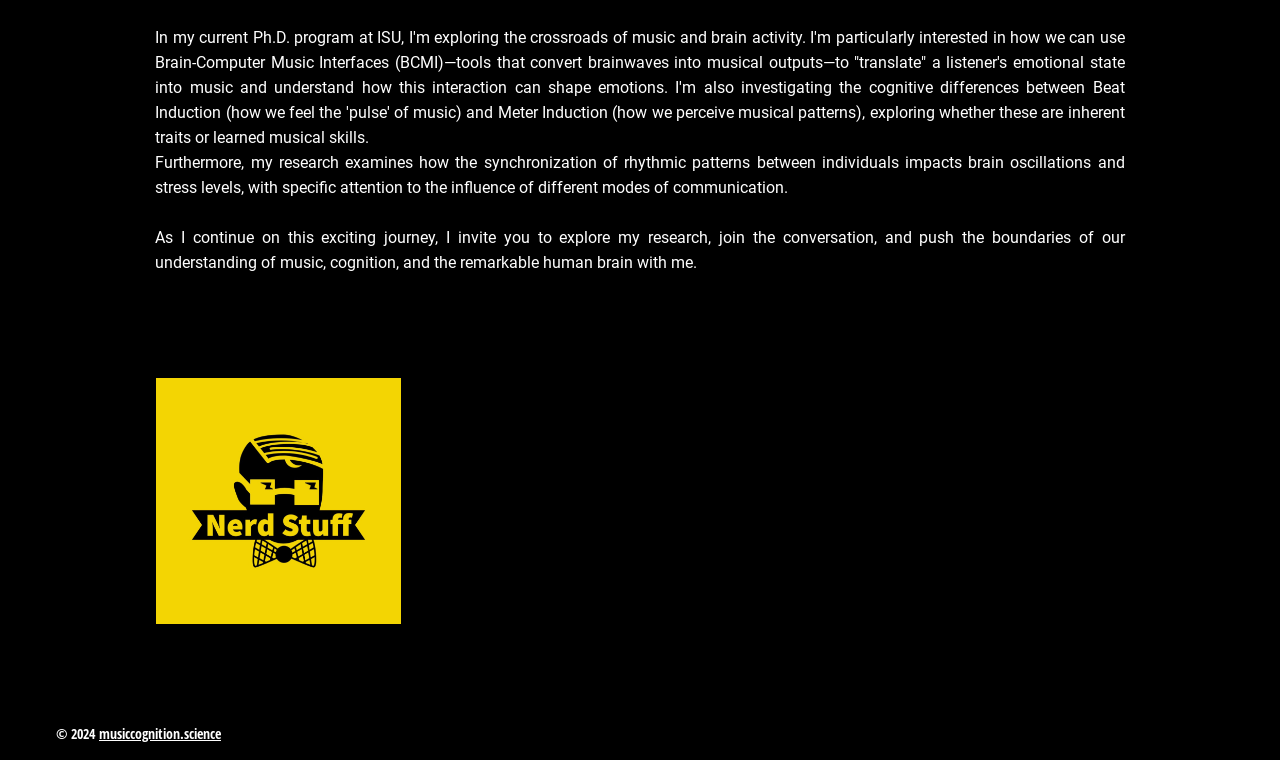What is the researcher's name?
Using the picture, provide a one-word or short phrase answer.

Juergen Anthony Riedelsheimer